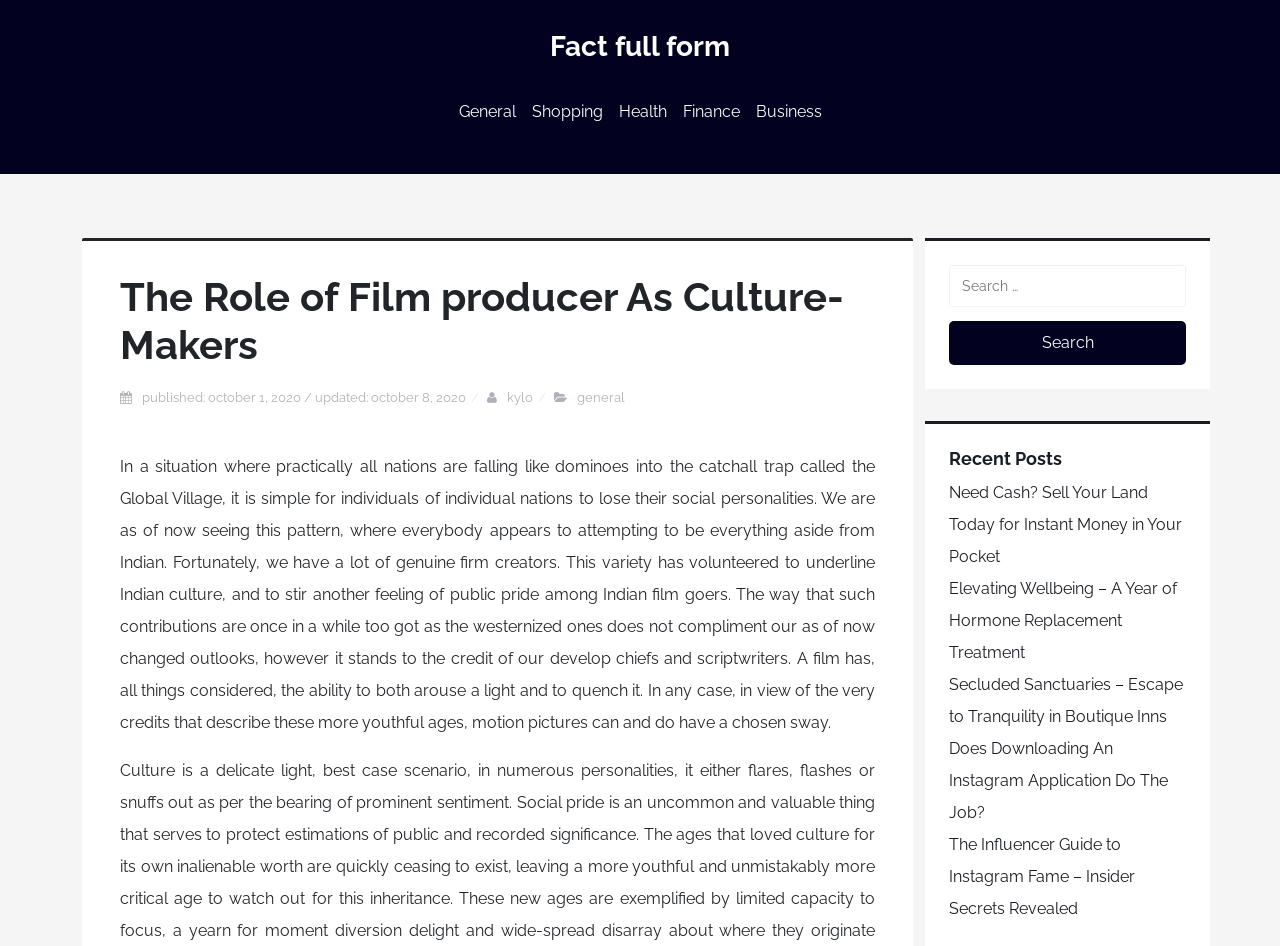Identify the bounding box coordinates of the part that should be clicked to carry out this instruction: "Read about the role of film producers as culture-makers".

[0.094, 0.289, 0.684, 0.39]